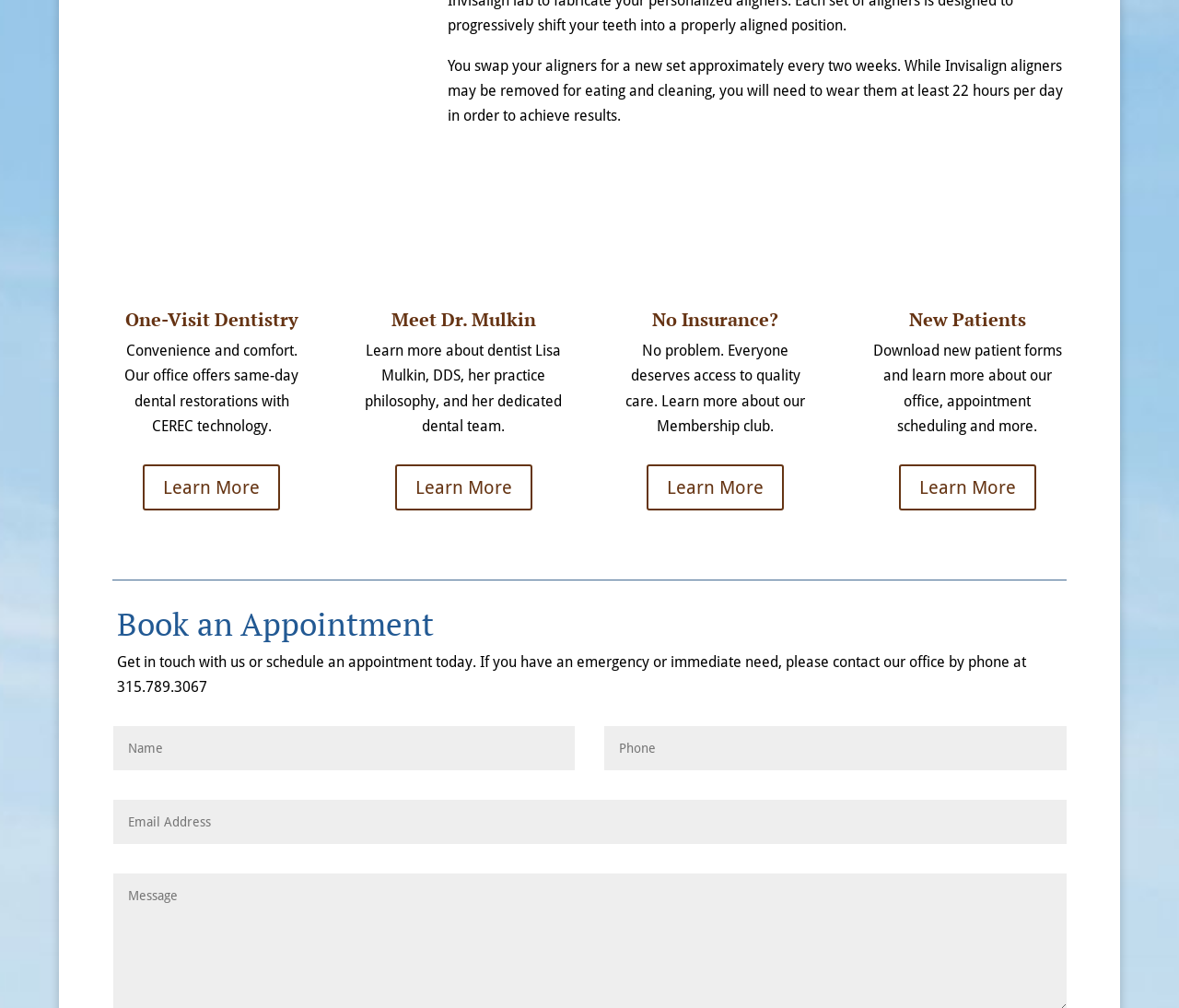Locate the bounding box coordinates of the element that needs to be clicked to carry out the instruction: "Click the 'No Insurance?' link". The coordinates should be given as four float numbers ranging from 0 to 1, i.e., [left, top, right, bottom].

[0.553, 0.305, 0.66, 0.329]